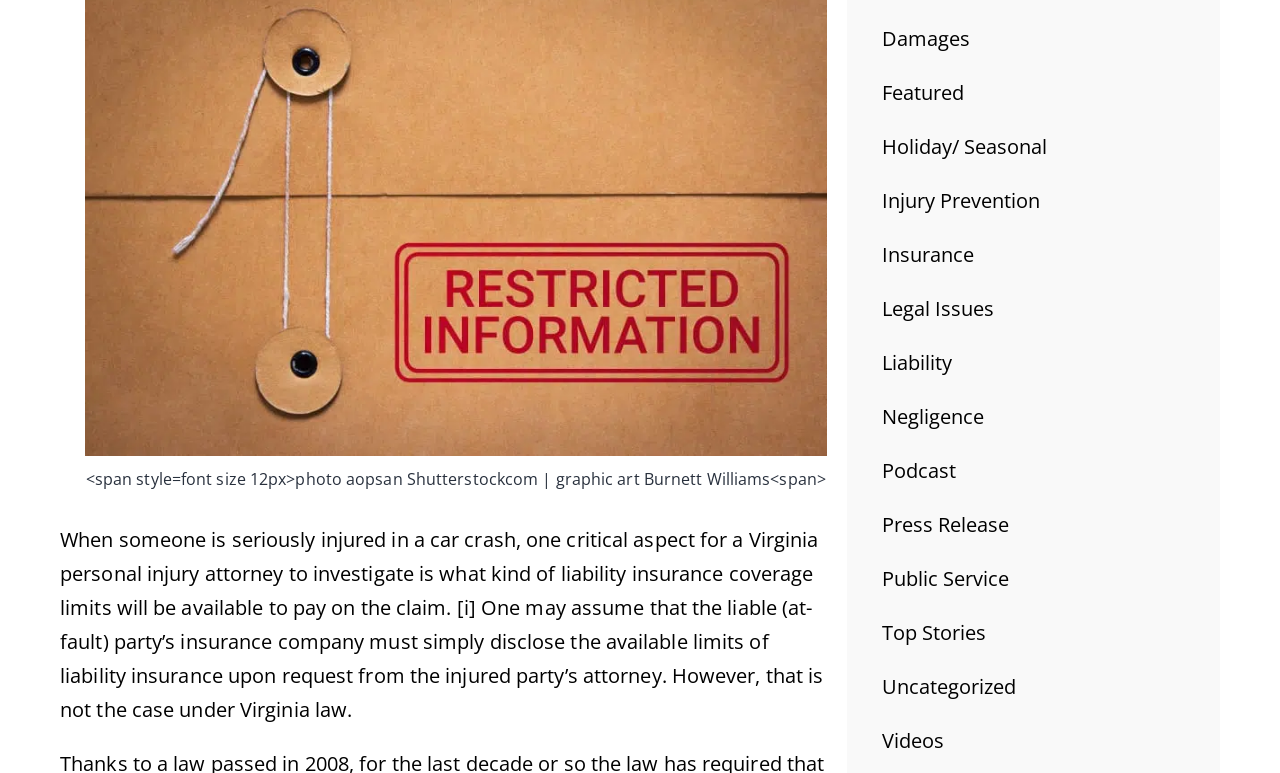What are the categories listed on the webpage?
Using the visual information, respond with a single word or phrase.

Damages, Featured, etc.